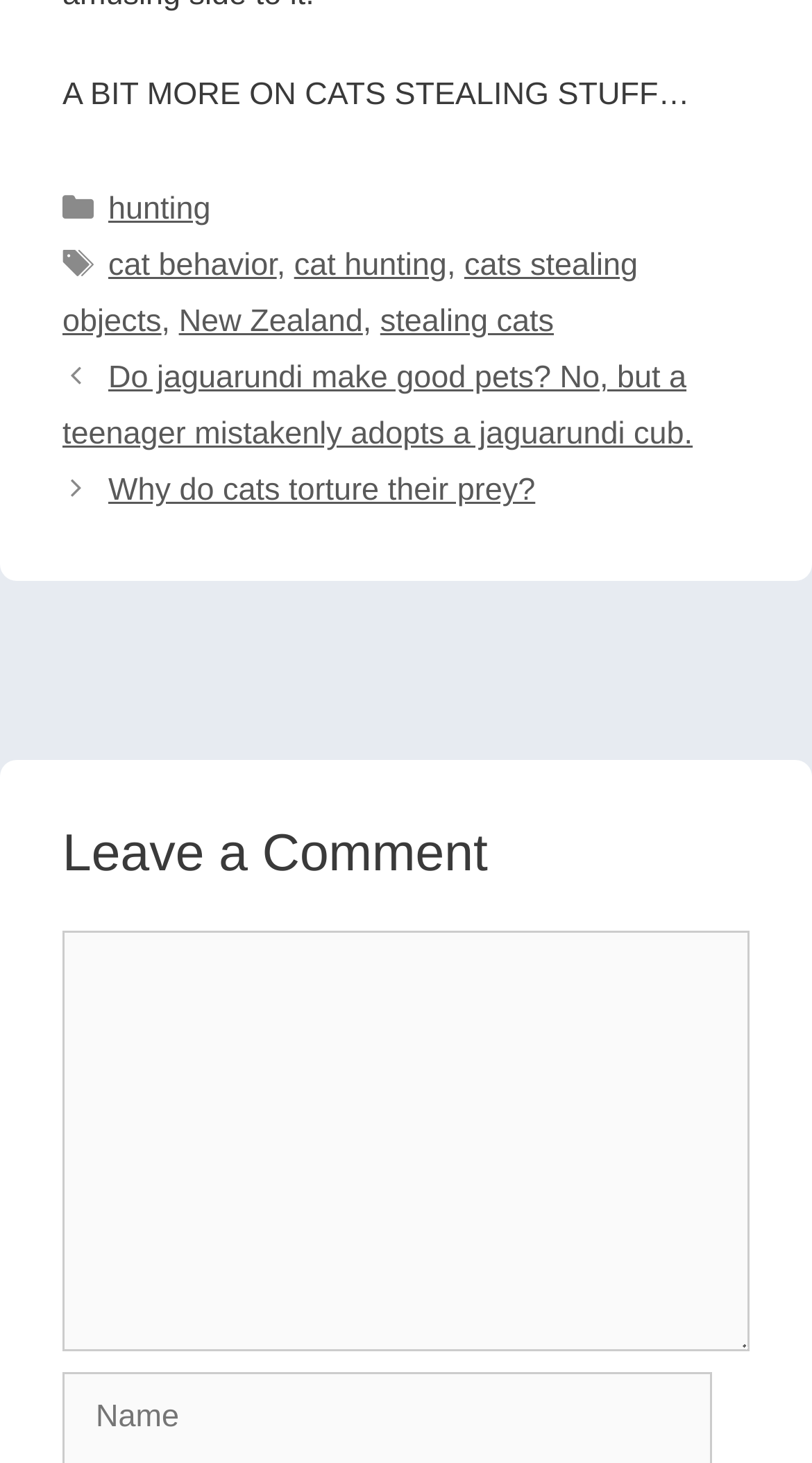Determine the bounding box coordinates of the clickable region to execute the instruction: "Click on the 'Leave a Comment' heading". The coordinates should be four float numbers between 0 and 1, denoted as [left, top, right, bottom].

[0.077, 0.563, 0.923, 0.608]